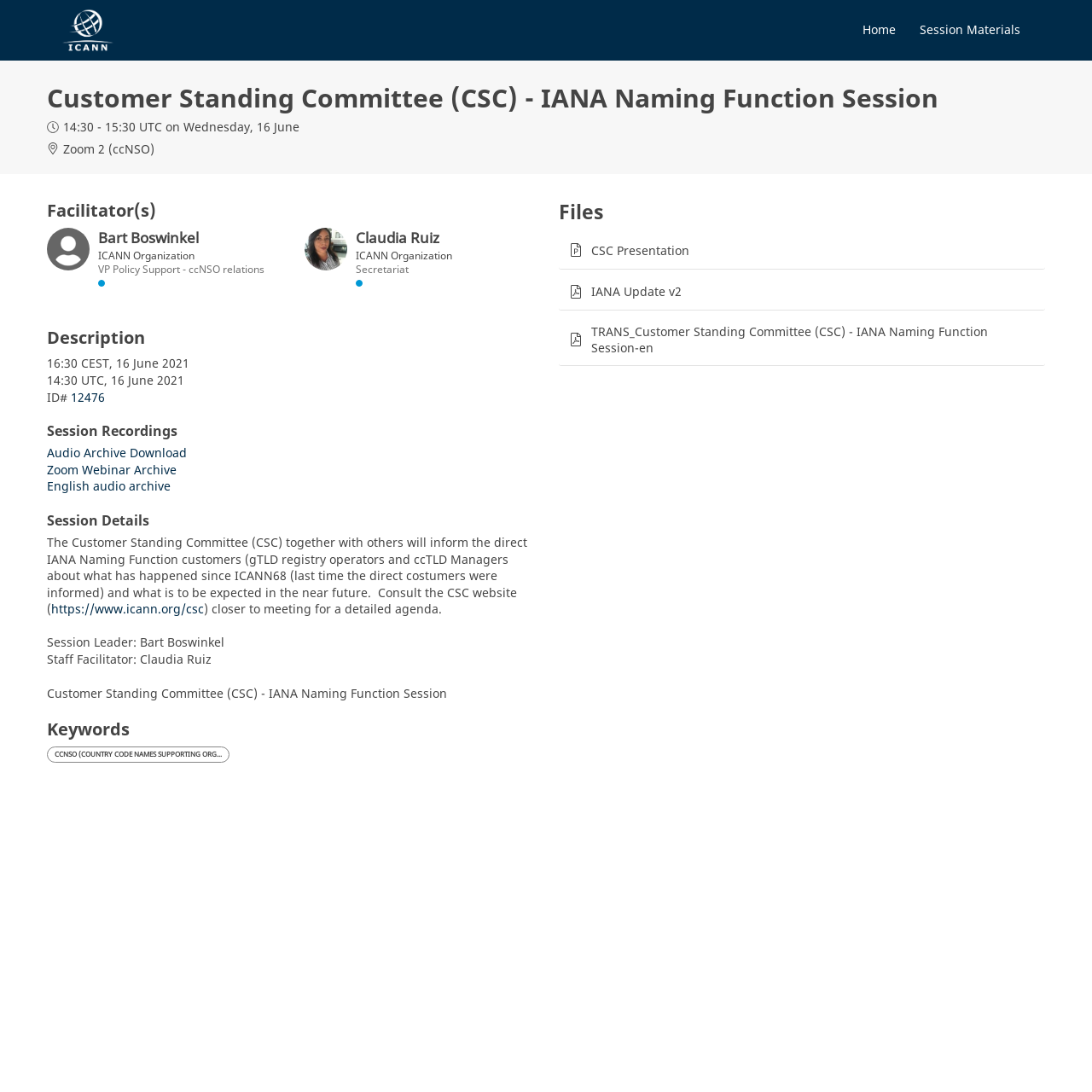Kindly determine the bounding box coordinates of the area that needs to be clicked to fulfill this instruction: "Download Audio Archive".

[0.043, 0.407, 0.171, 0.422]